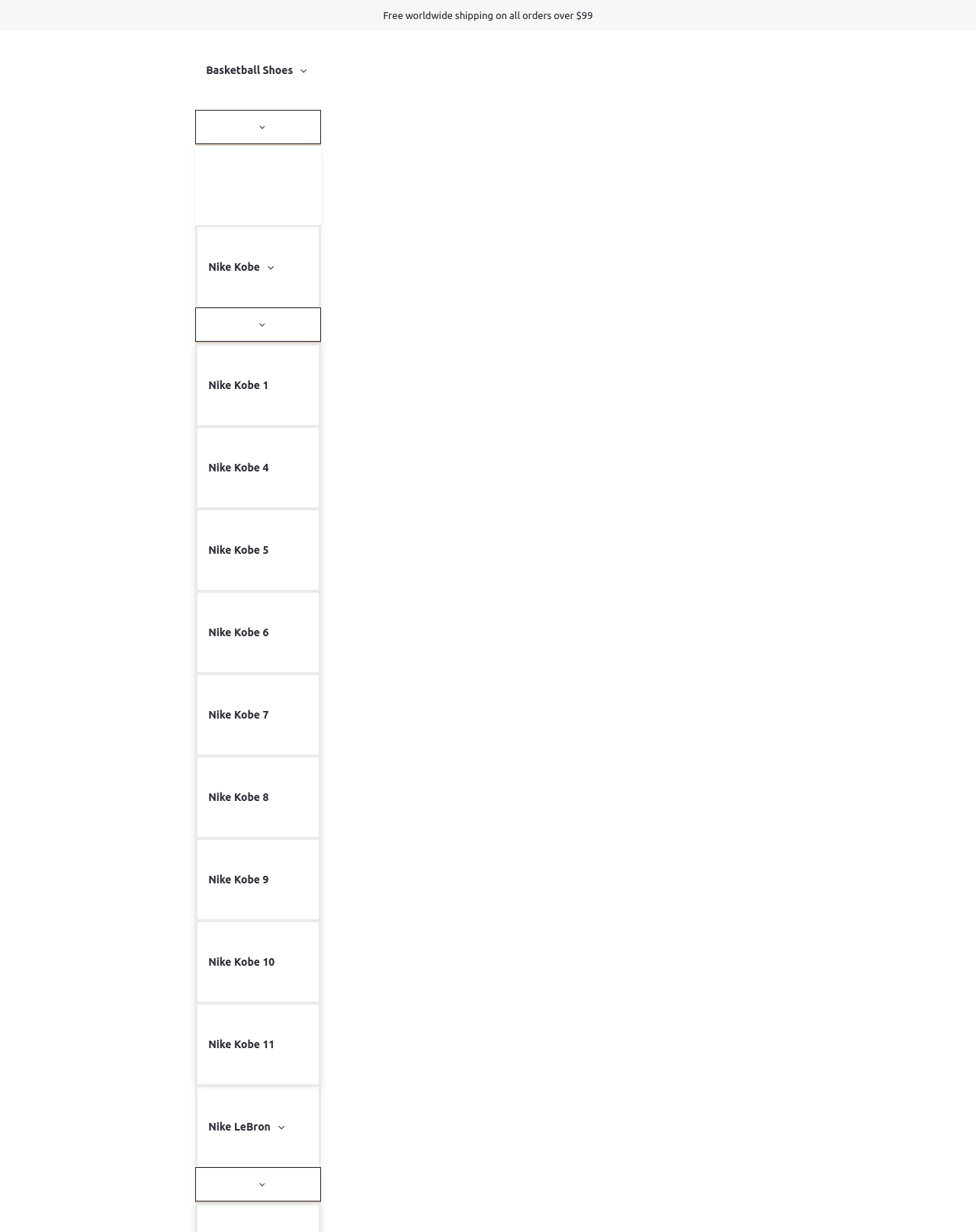Produce an elaborate caption capturing the essence of the webpage.

This webpage is about the Air Jordan 1 Retro High OG 'Rookie of the Year' 555088-700 sneaker. At the top, there is a prominent title "Air Jordan 1 Retro High OG 'Rookie of the Year' 555088-700 - Iconic Sneaker for Basketball Enthusiasts". Below the title, there is a notification about free worldwide shipping on all orders over $99. 

To the left of the notification, there is a menu toggle button with an icon, which is not expanded. Next to the menu toggle button, there is a "Basketball Shoes" label. 

Below the title and notification, there are multiple menu toggle buttons and links, all aligned to the left side of the page. The menu toggle buttons have icons and are not expanded. The links are labeled as different Nike Kobe models, ranging from Nike Kobe 1 to Nike Kobe 11, and Nike LeBron. Each link is stacked vertically, with the Nike LeBron link at the bottom. 

There are no images of the sneaker on this part of the webpage, but there are several icons associated with the menu toggle buttons.